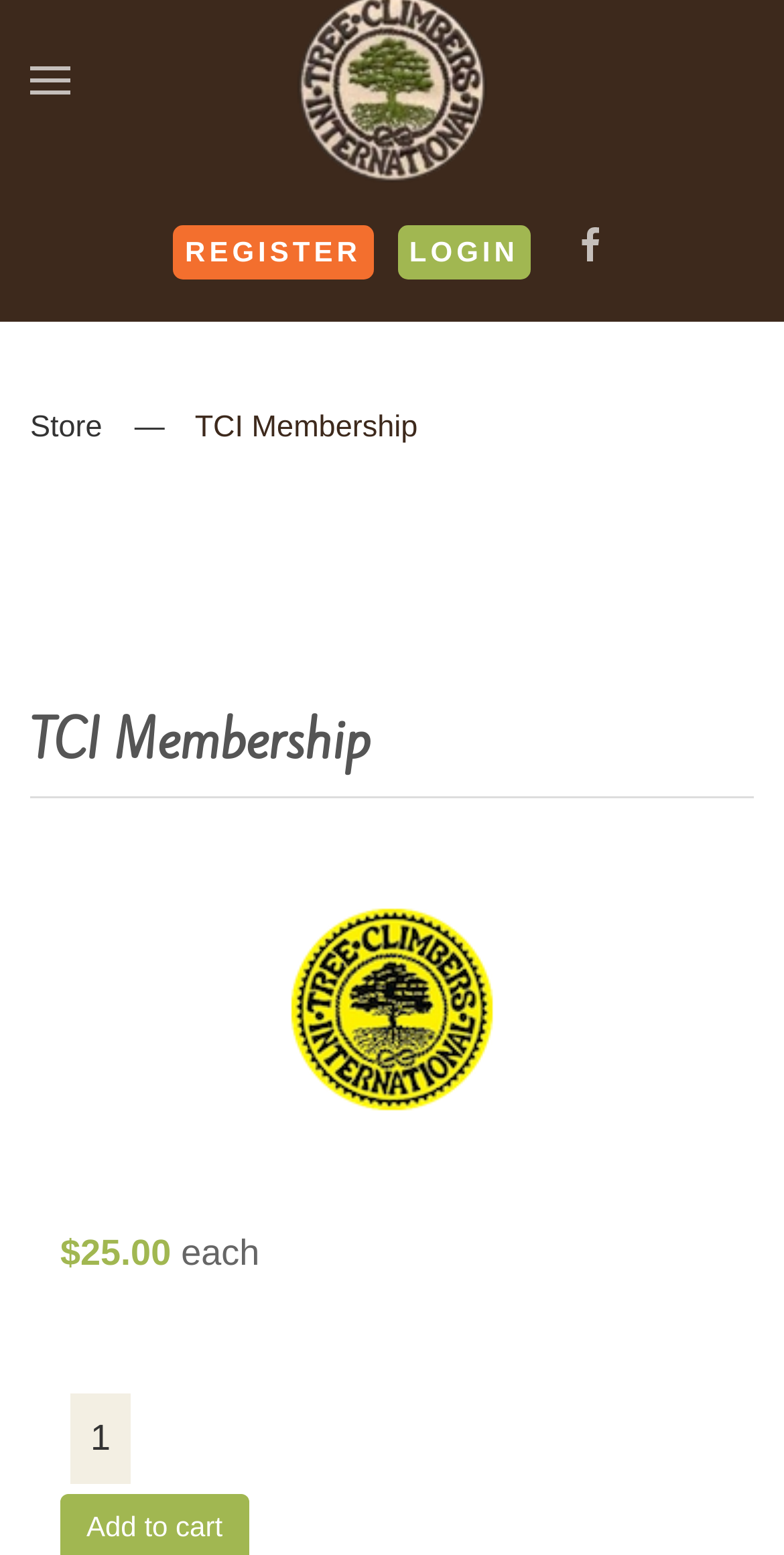Give a concise answer using only one word or phrase for this question:
What is the price of the membership?

$25.00